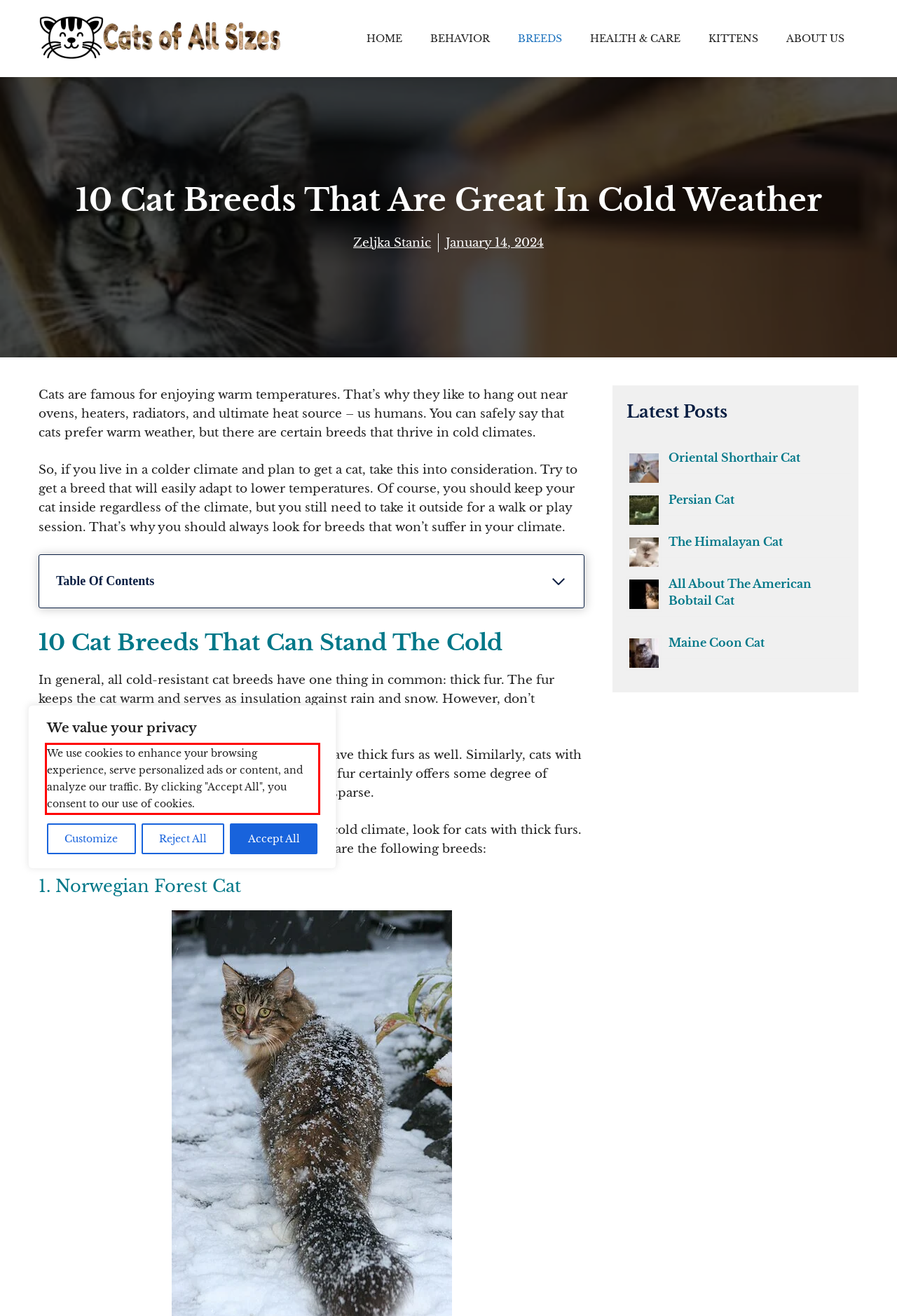Given a webpage screenshot with a red bounding box, perform OCR to read and deliver the text enclosed by the red bounding box.

We use cookies to enhance your browsing experience, serve personalized ads or content, and analyze our traffic. By clicking "Accept All", you consent to our use of cookies.